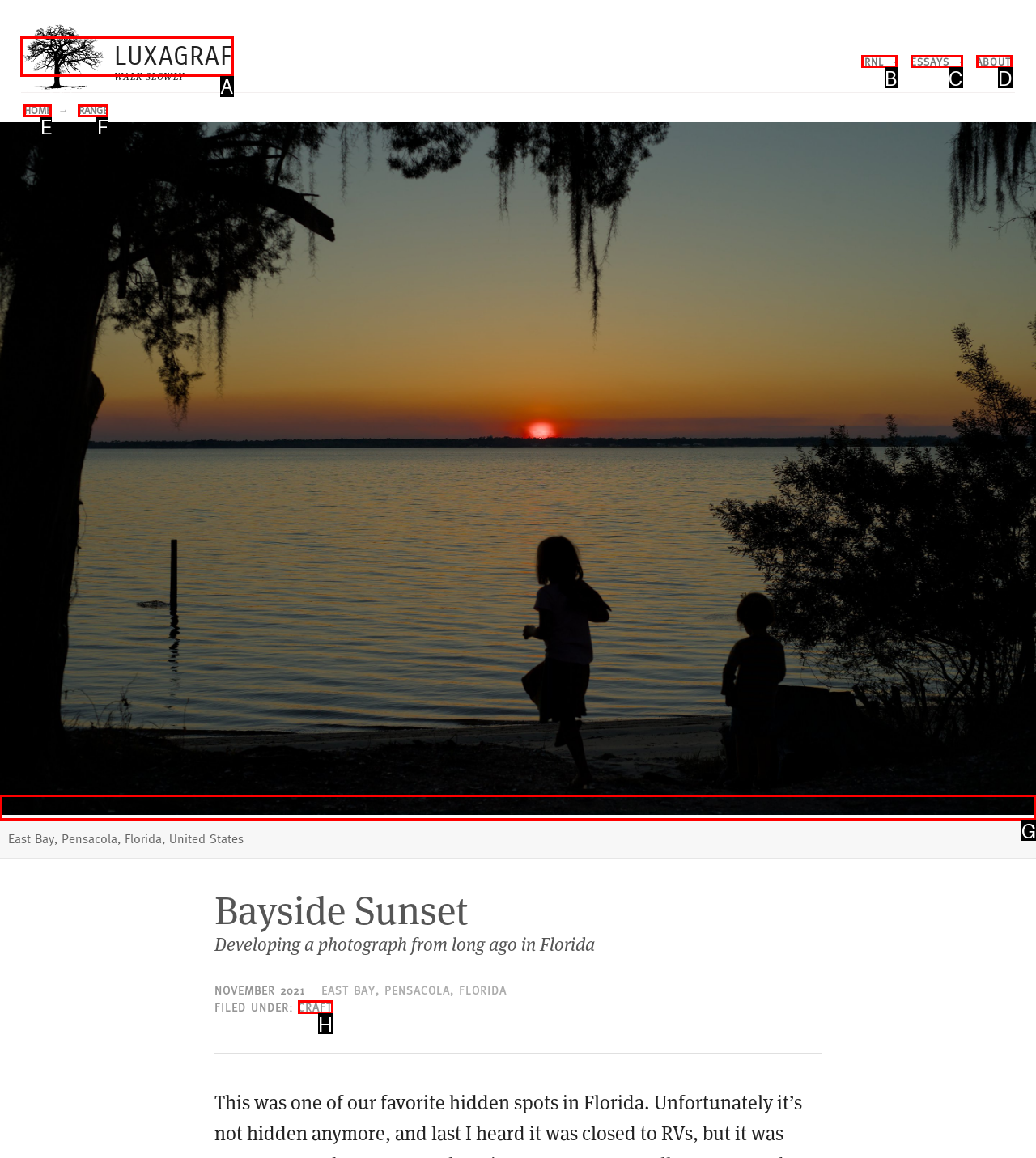Tell me which one HTML element I should click to complete the following task: go to home page Answer with the option's letter from the given choices directly.

A